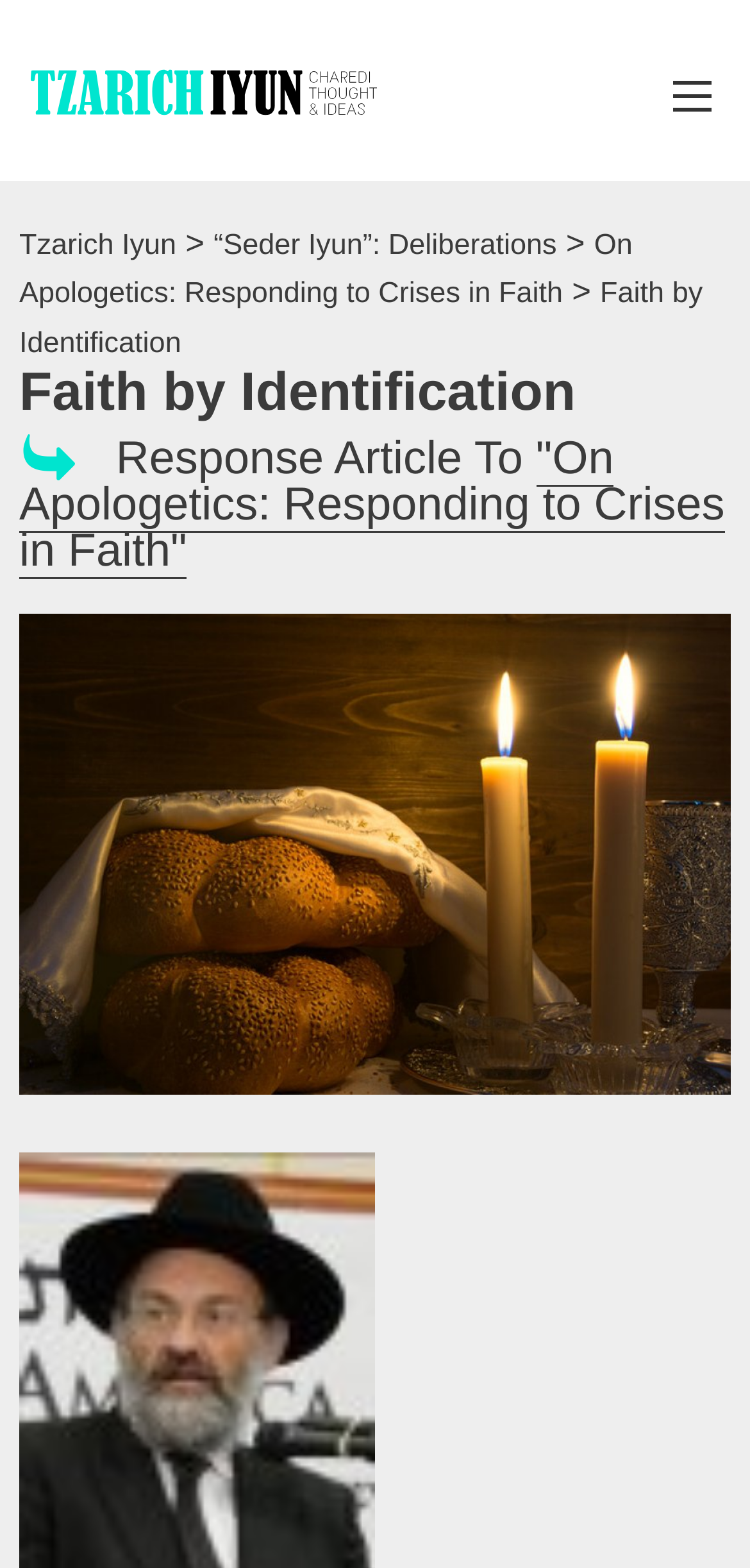What is the text of the webpage's headline?

Faith by Identification